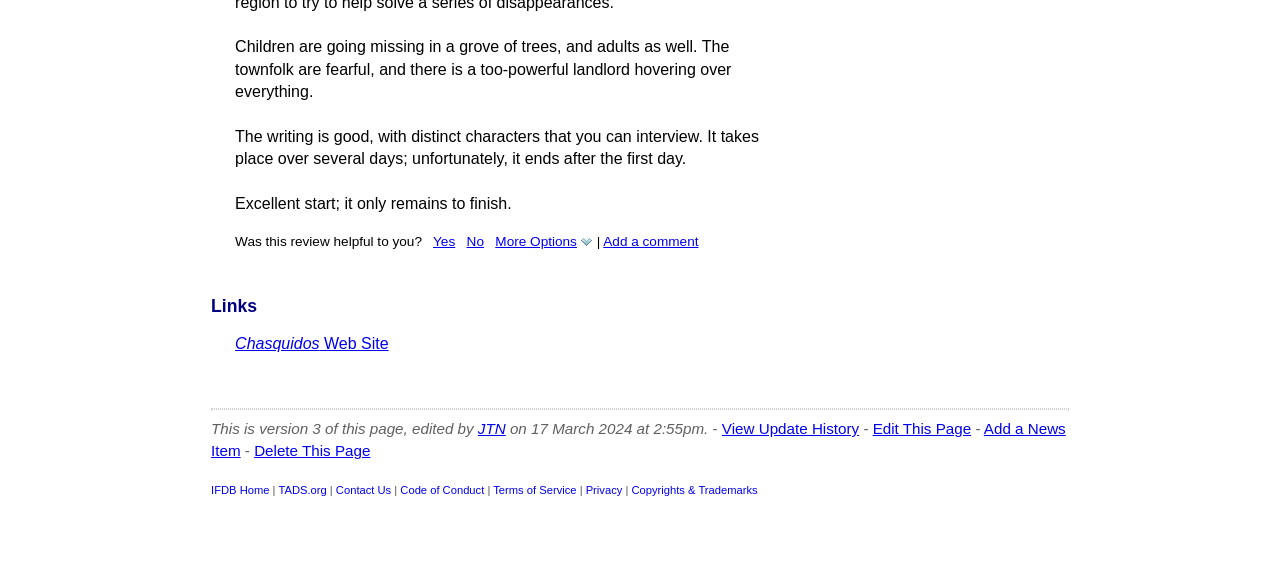Find the bounding box coordinates of the area that needs to be clicked in order to achieve the following instruction: "Add a comment to the review". The coordinates should be specified as four float numbers between 0 and 1, i.e., [left, top, right, bottom].

[0.471, 0.416, 0.546, 0.443]